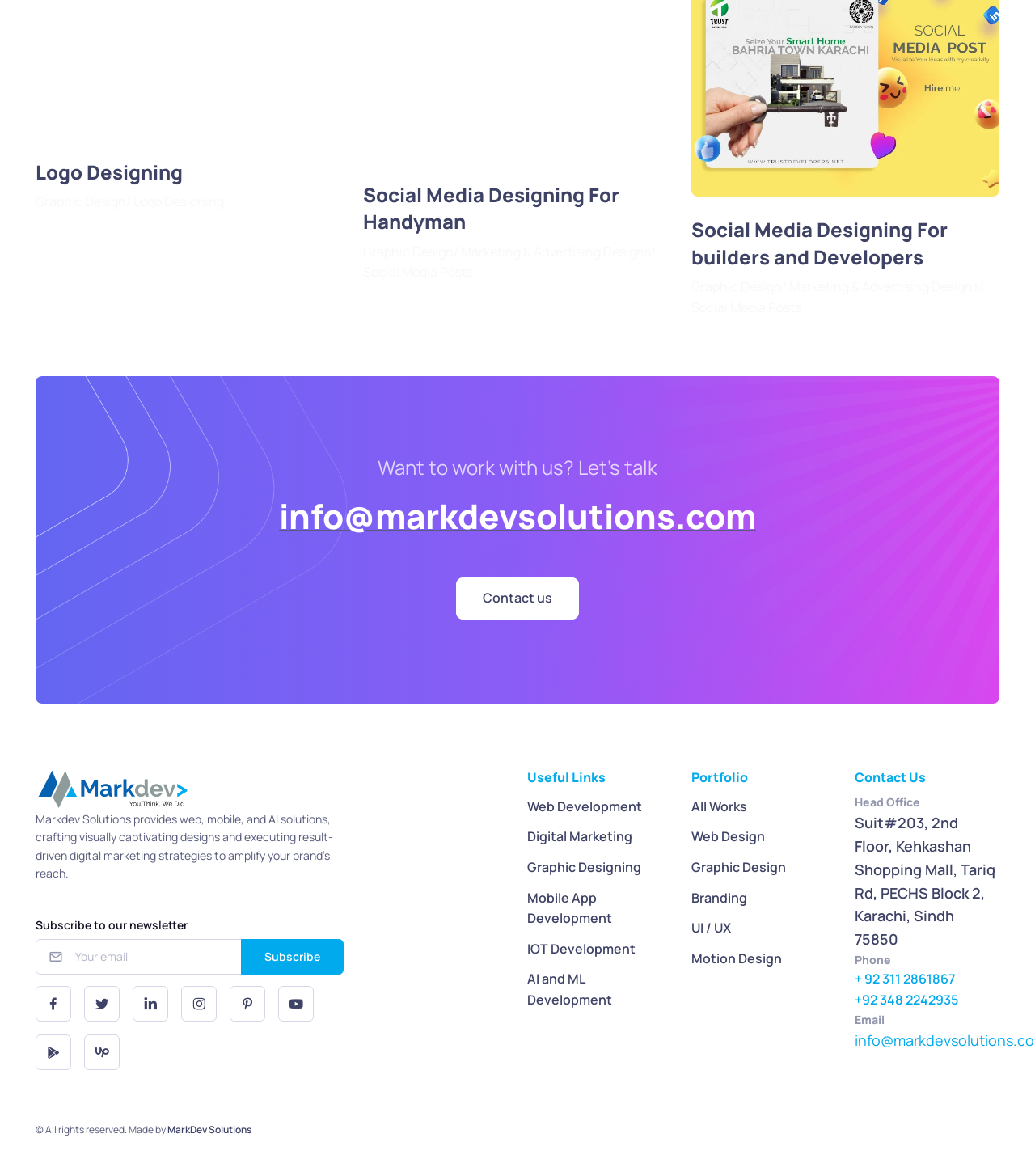Pinpoint the bounding box coordinates of the area that should be clicked to complete the following instruction: "Visit the 'Web Development' page". The coordinates must be given as four float numbers between 0 and 1, i.e., [left, top, right, bottom].

[0.509, 0.675, 0.62, 0.7]